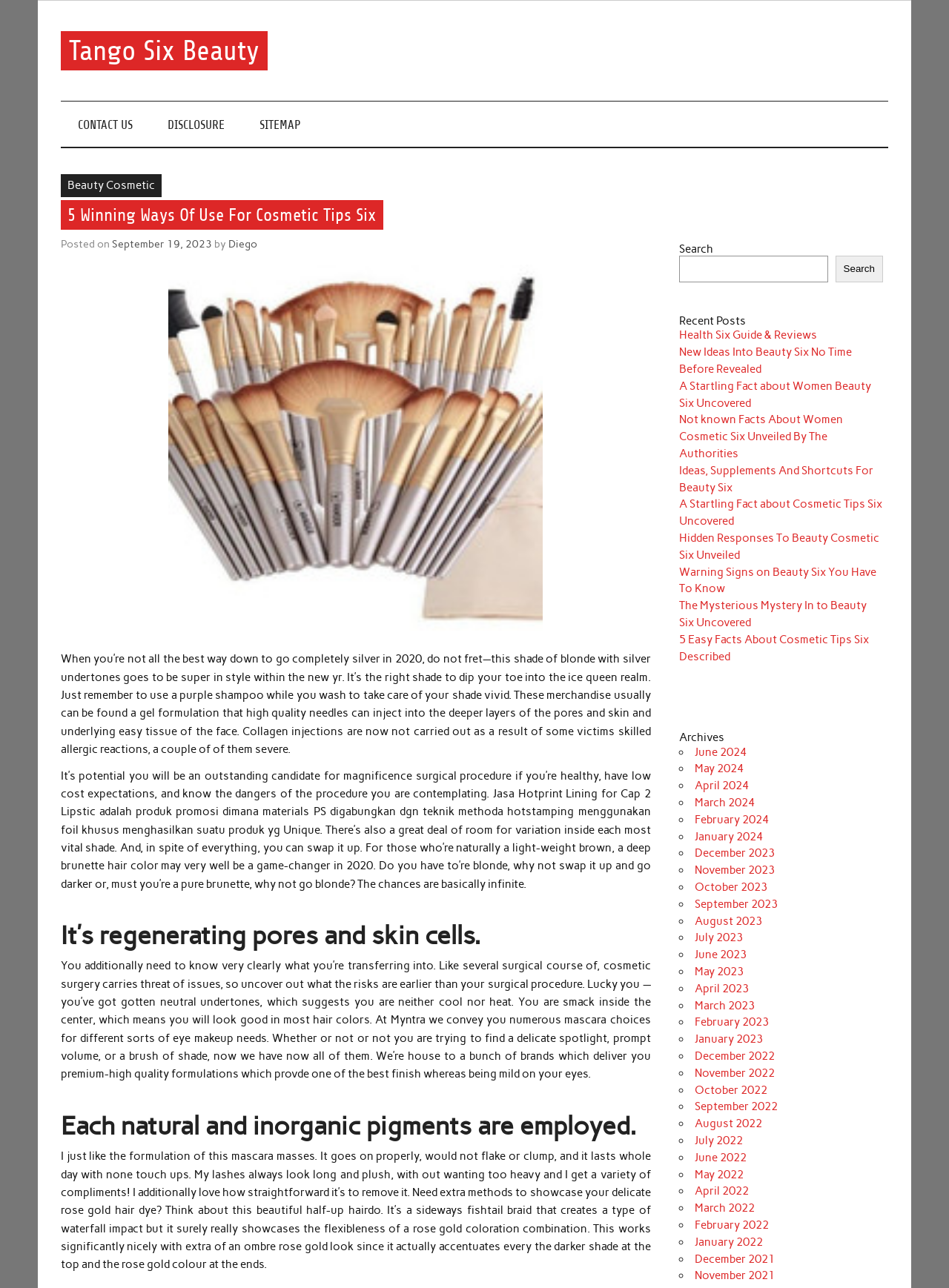Find the bounding box coordinates for the area you need to click to carry out the instruction: "Read recent posts". The coordinates should be four float numbers between 0 and 1, indicated as [left, top, right, bottom].

[0.715, 0.245, 0.93, 0.254]